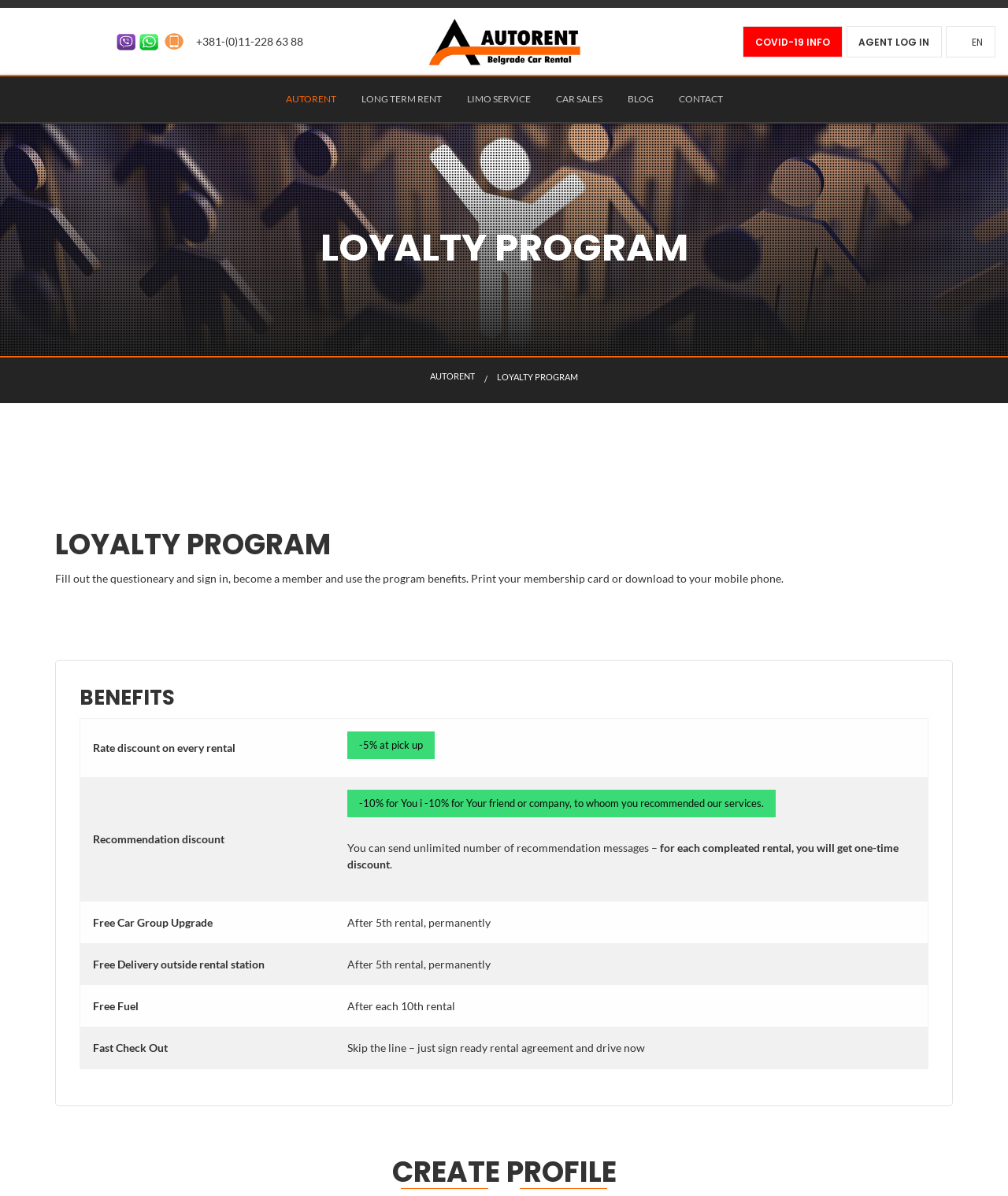Kindly determine the bounding box coordinates of the area that needs to be clicked to fulfill this instruction: "Sign in as an agent".

[0.839, 0.021, 0.934, 0.048]